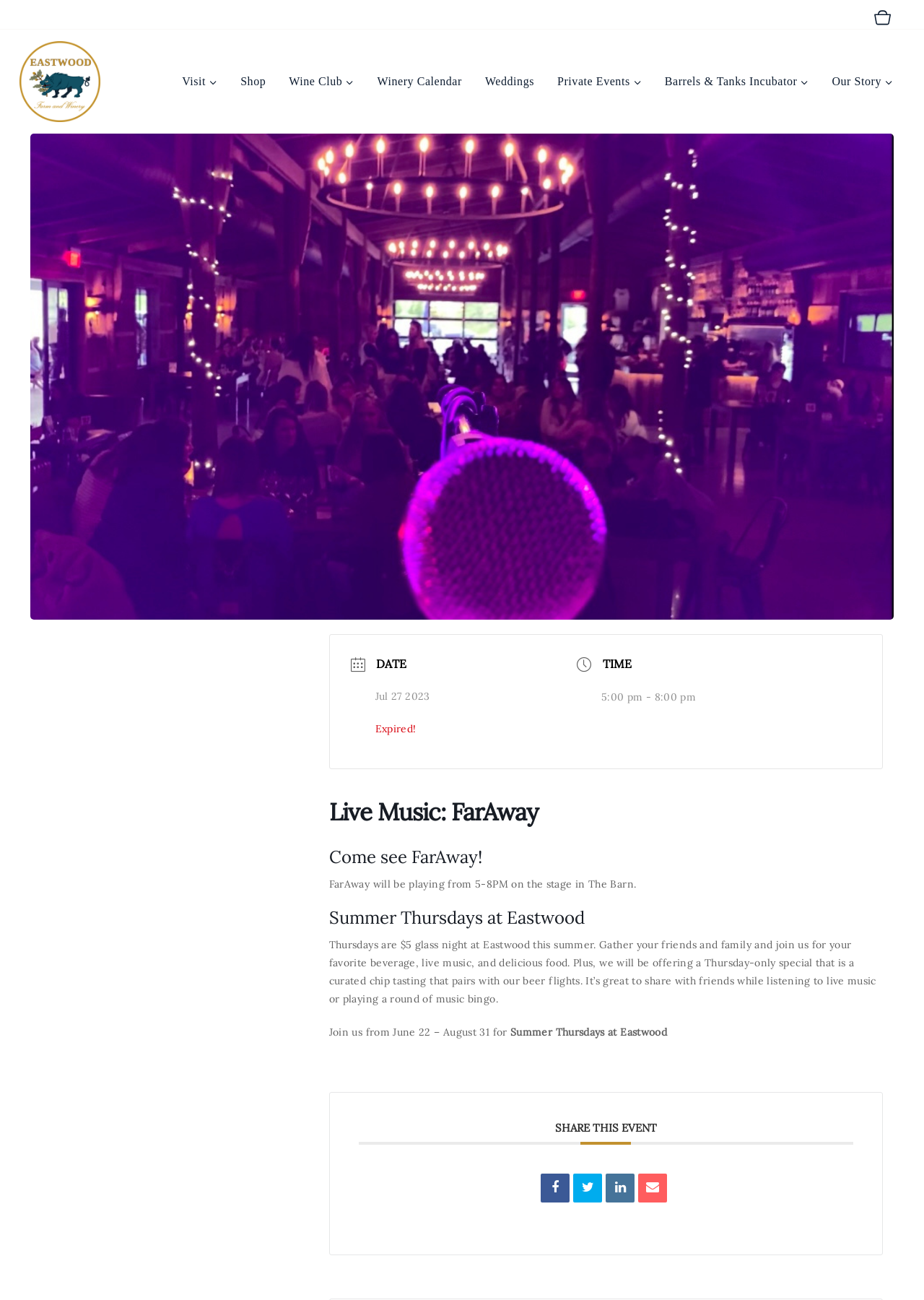Give a concise answer of one word or phrase to the question: 
What is the duration of the Summer Thursdays event?

June 22 – August 31